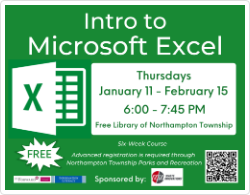Create a detailed narrative for the image.

The image promotes a free six-week course titled "Intro to Microsoft Excel," designed to enhance skills in spreadsheet management and data analysis. It highlights that classes will take place on Thursdays, from January 11 to February 15, and run from 6:00 PM to 7:45 PM at the Free Library of Northampton Township. The vibrant green background, accompanied by an illustration of the Excel logo, emphasizes the accessibility of the course. A prominent "FREE" label and a note about advanced registration through Northampton Township Parks & Recreation further encourage participation. The image also features a QR code for additional information, underscoring the course's modern, user-friendly approach.